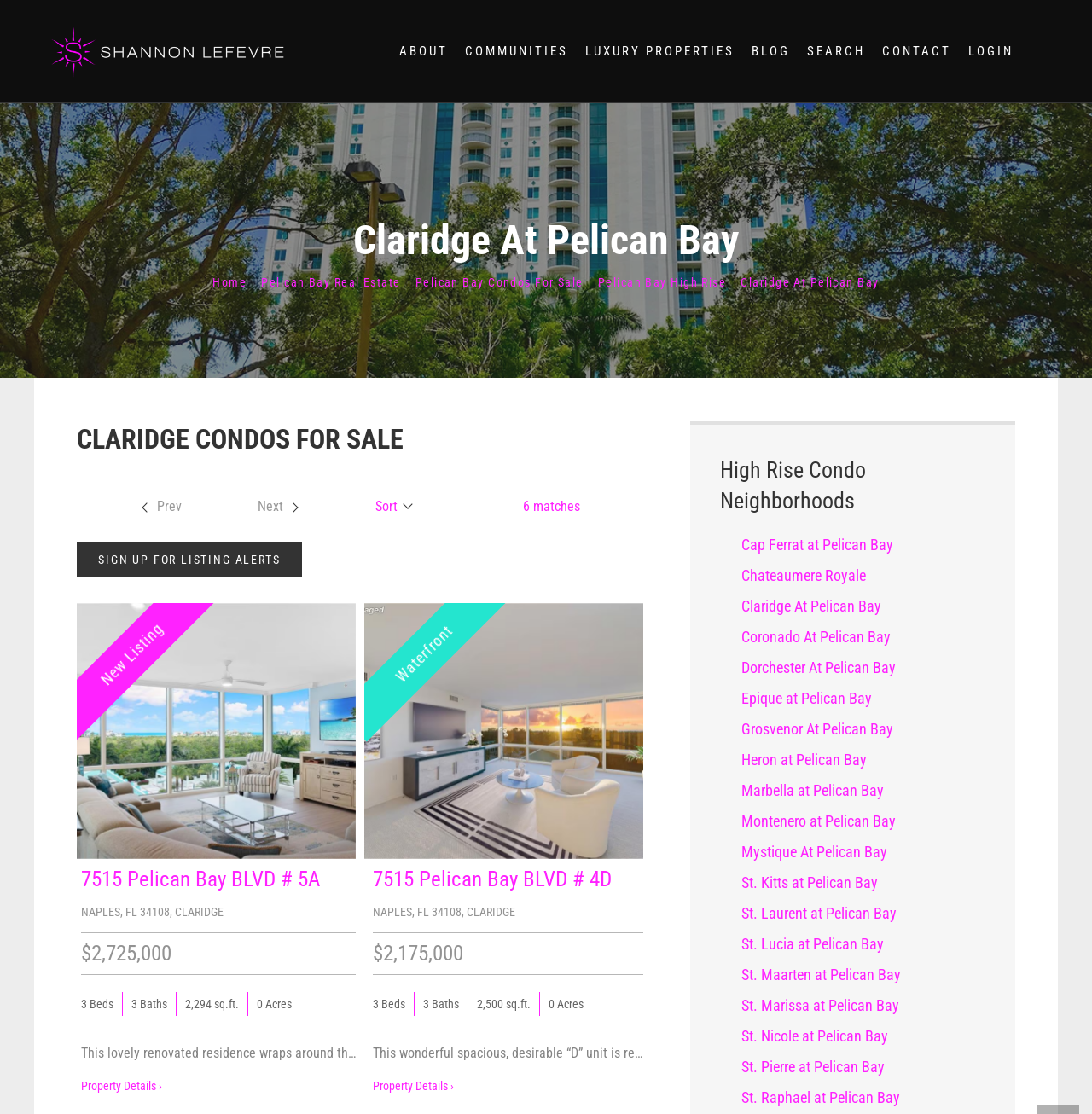Find the bounding box coordinates for the area that should be clicked to accomplish the instruction: "View the 'GNU General Public License'".

None